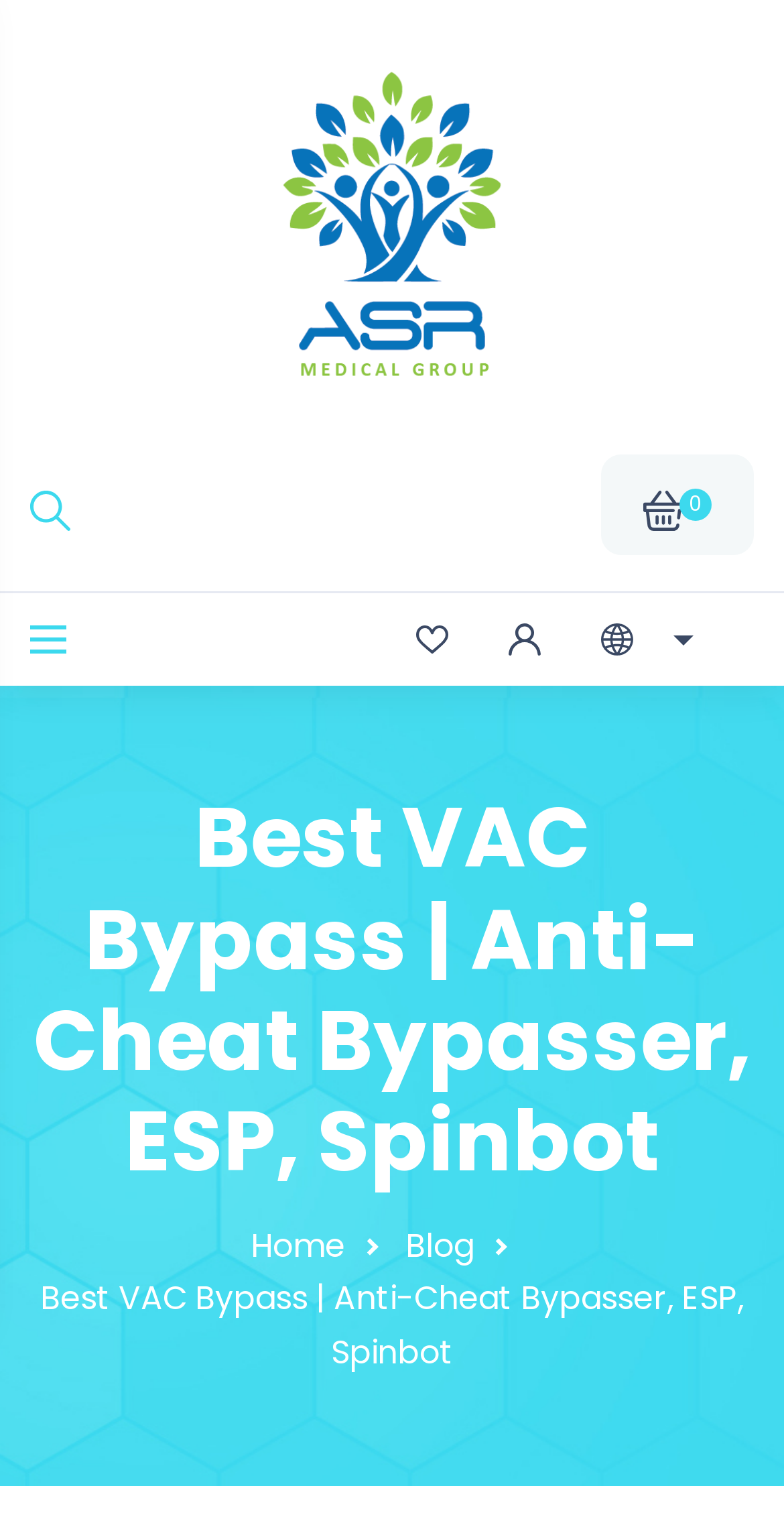Based on what you see in the screenshot, provide a thorough answer to this question: What is the layout of the links on this webpage?

By analyzing the bounding box coordinates of the link elements, I can see that they are arranged horizontally across the webpage, with some links positioned above others based on their y1 and y2 coordinates.